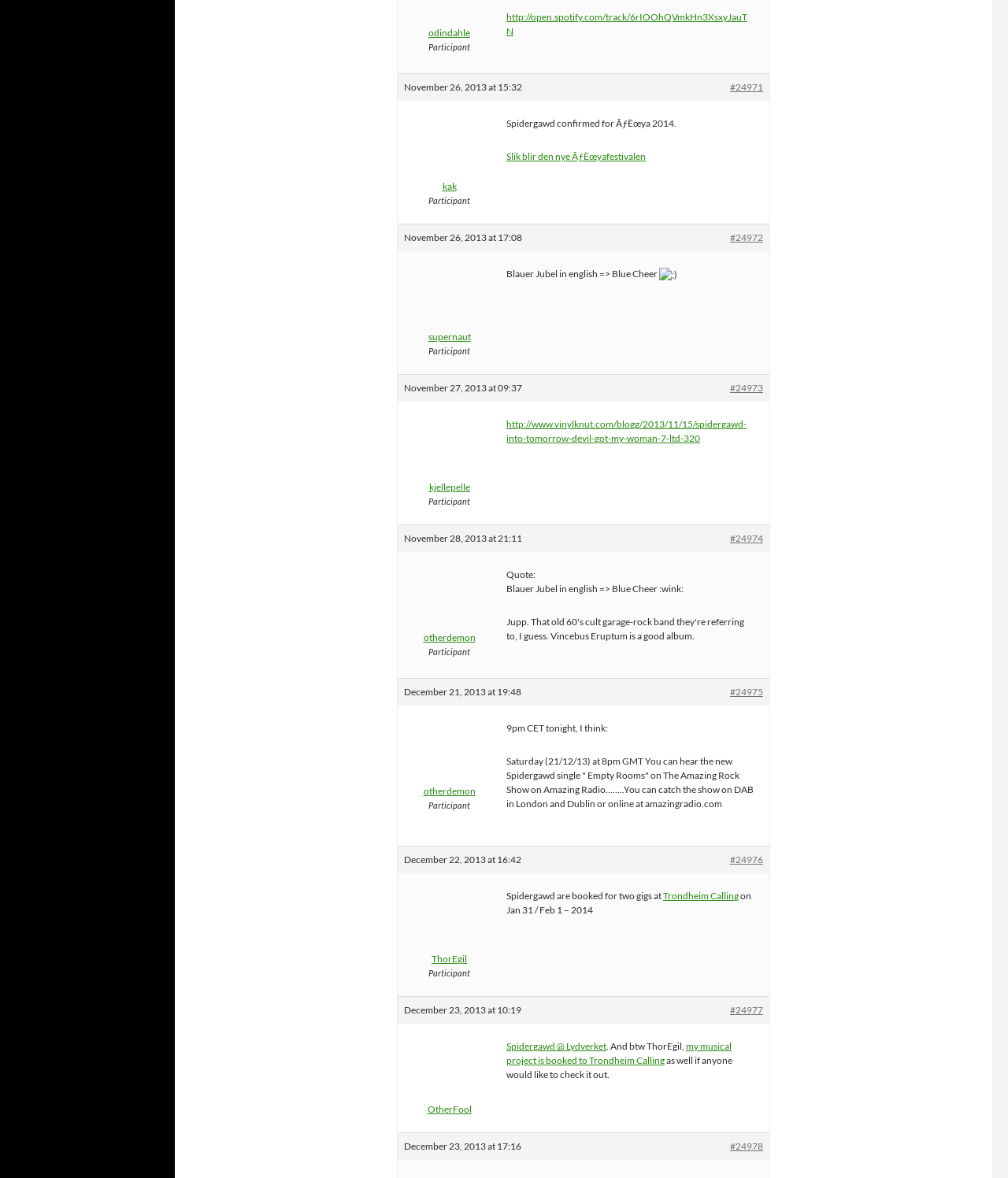What is the time of the message on December 21, 2013?
Using the visual information, respond with a single word or phrase.

19:48